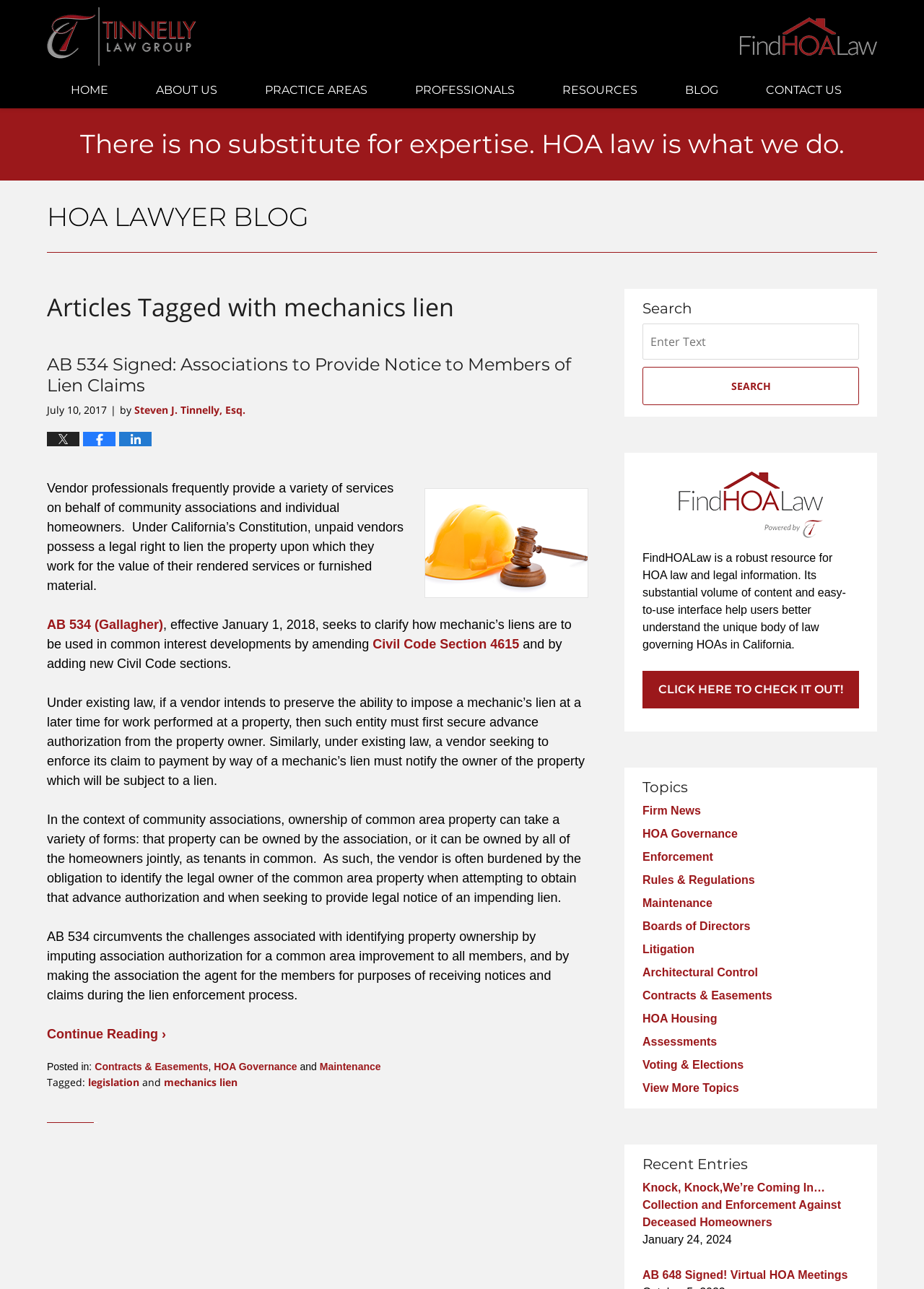Answer succinctly with a single word or phrase:
What is the name of the law firm?

Tinnelly Law Group